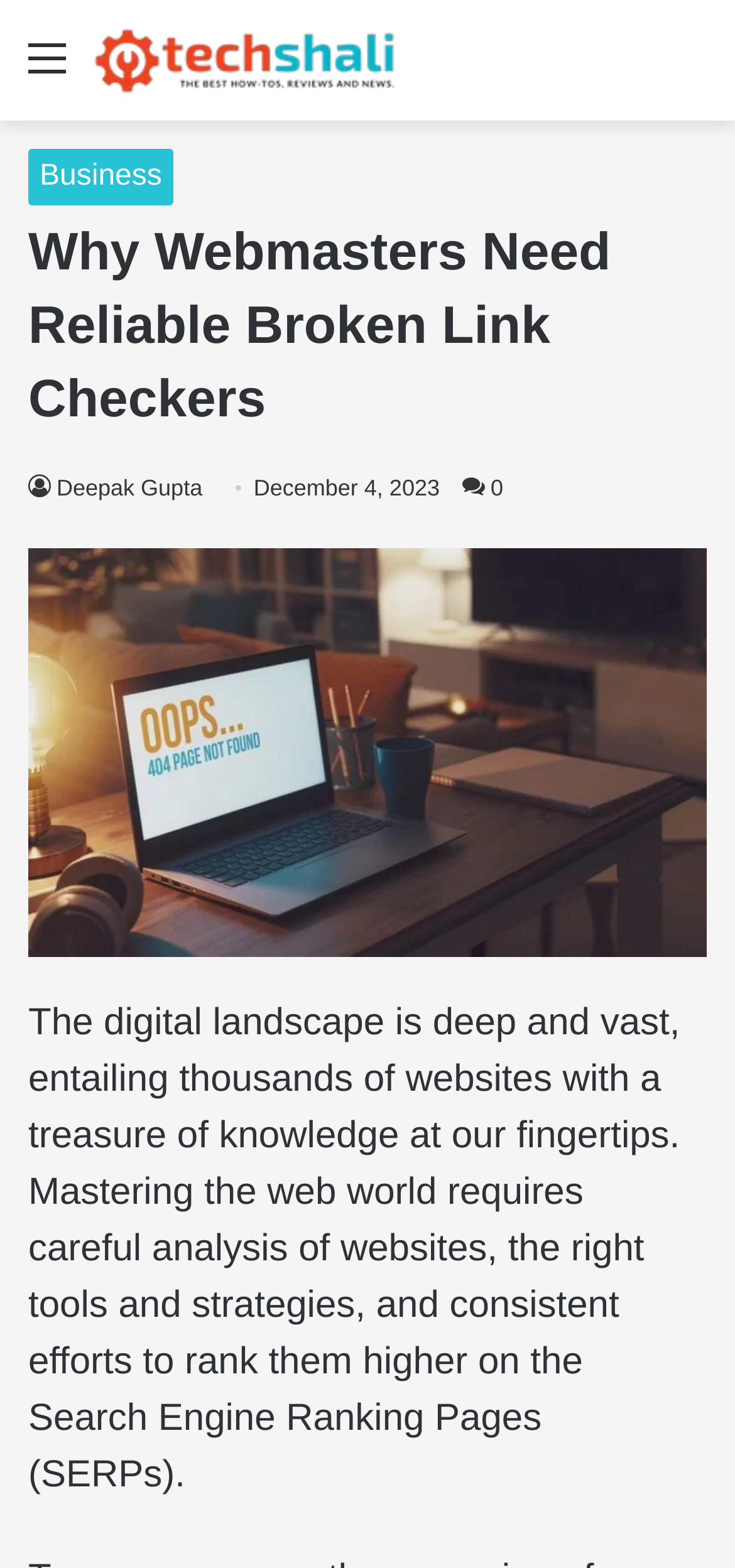What is the name of the website?
Based on the image, answer the question with as much detail as possible.

The name of the website can be found in the top navigation bar, where it says 'Techshali' with an accompanying image.